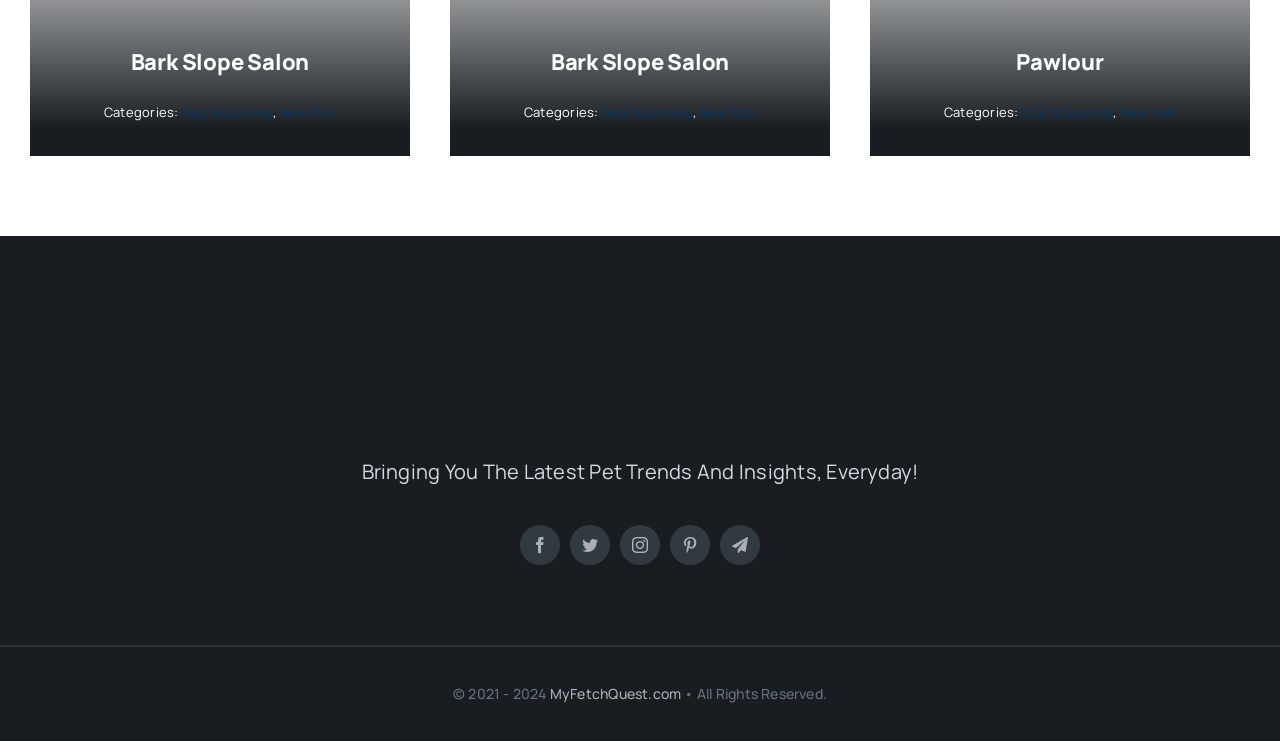Determine the bounding box coordinates for the element that should be clicked to follow this instruction: "visit Pawlour". The coordinates should be given as four float numbers between 0 and 1, in the format [left, top, right, bottom].

[0.794, 0.064, 0.862, 0.104]